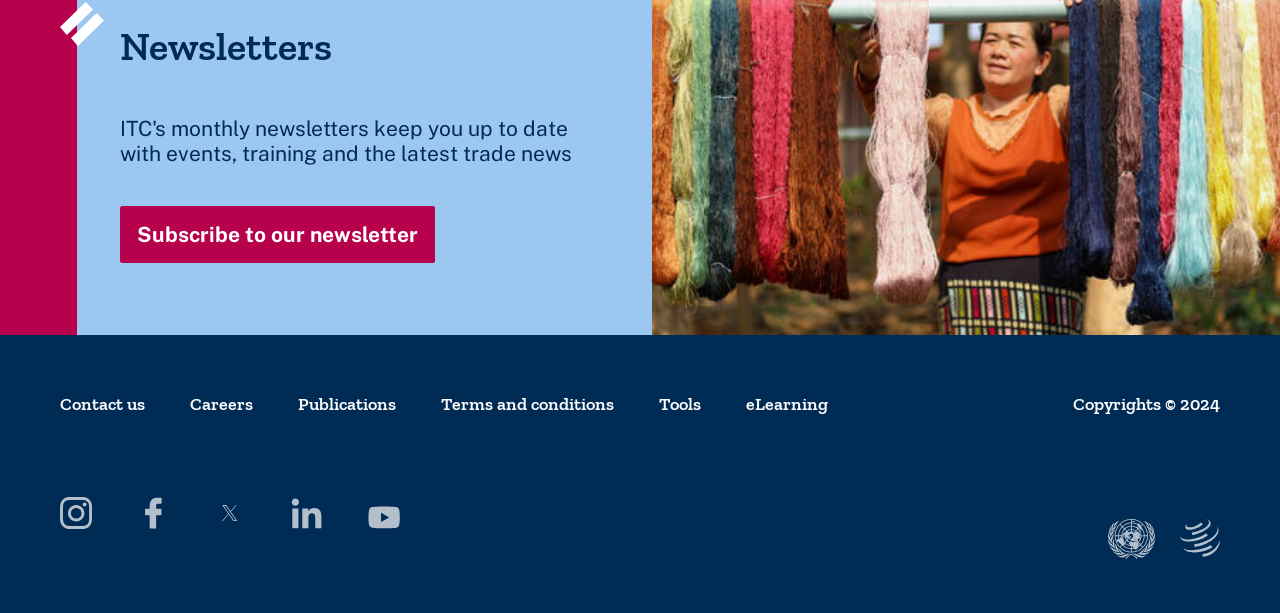Locate the bounding box coordinates of the area to click to fulfill this instruction: "Contact us". The bounding box should be presented as four float numbers between 0 and 1, in the order [left, top, right, bottom].

[0.047, 0.642, 0.113, 0.678]